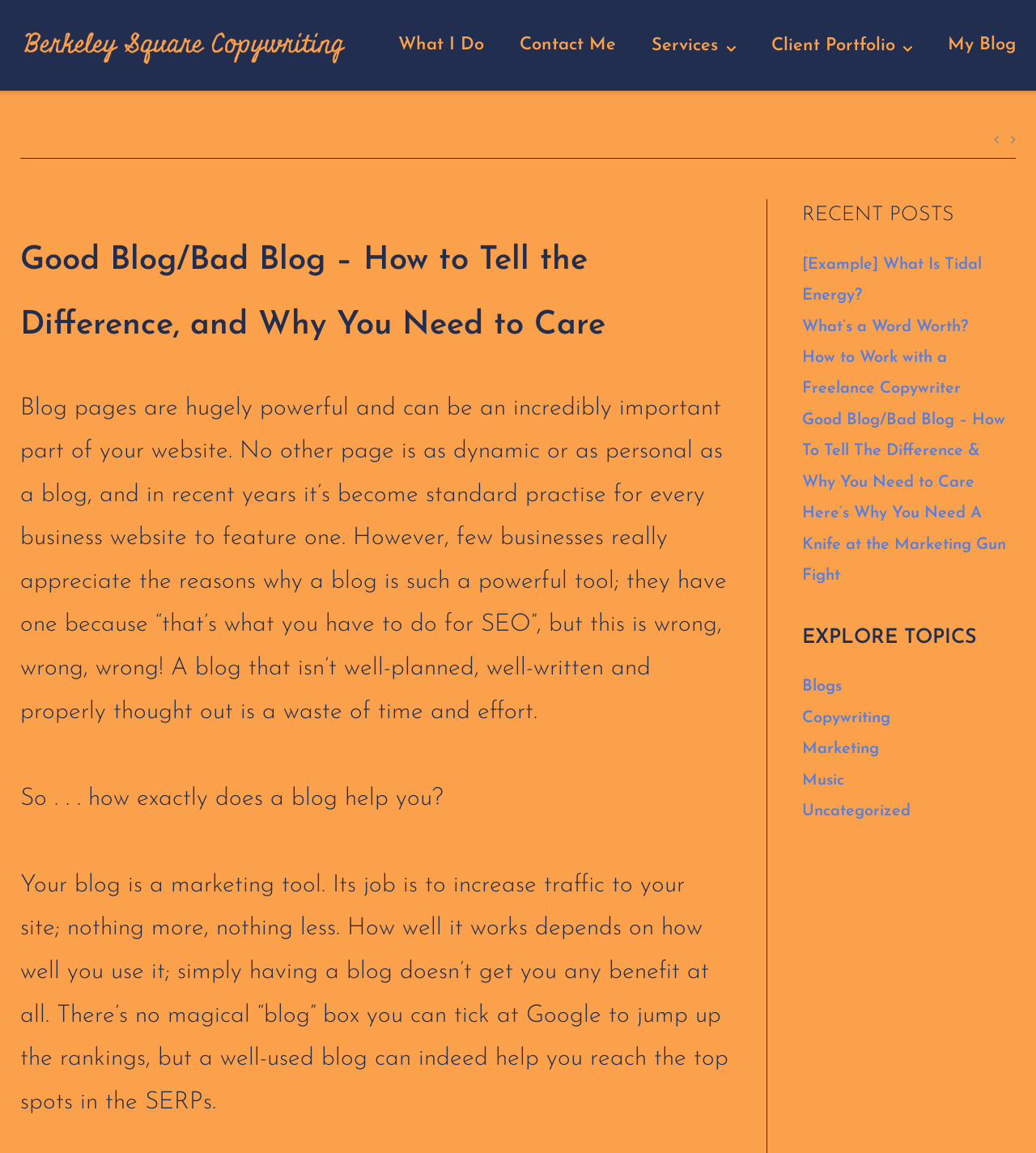Can you specify the bounding box coordinates of the area that needs to be clicked to fulfill the following instruction: "Explore the topic of Copywriting"?

[0.774, 0.616, 0.859, 0.63]